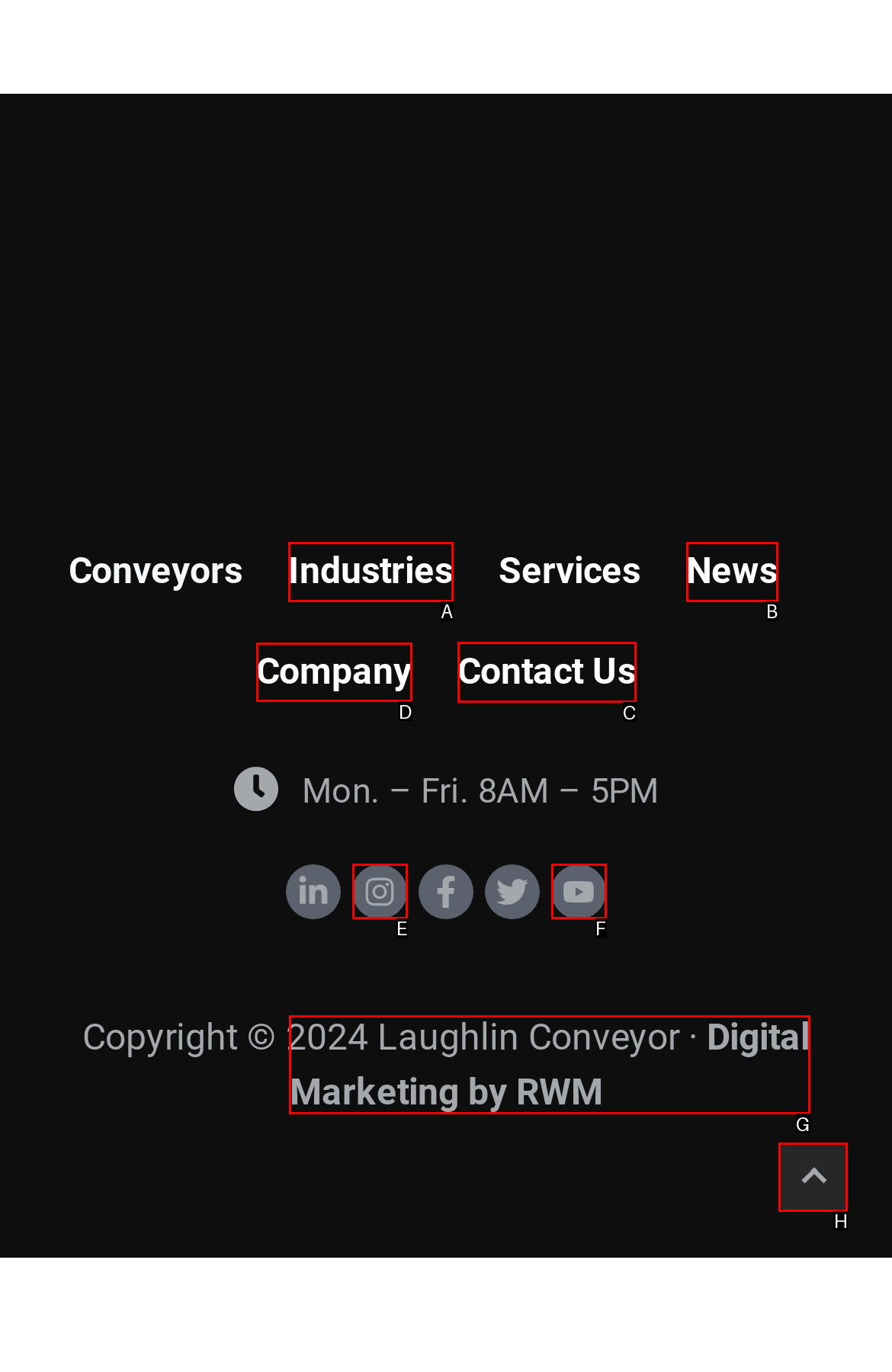Identify the correct option to click in order to complete this task: Contact Us
Answer with the letter of the chosen option directly.

C